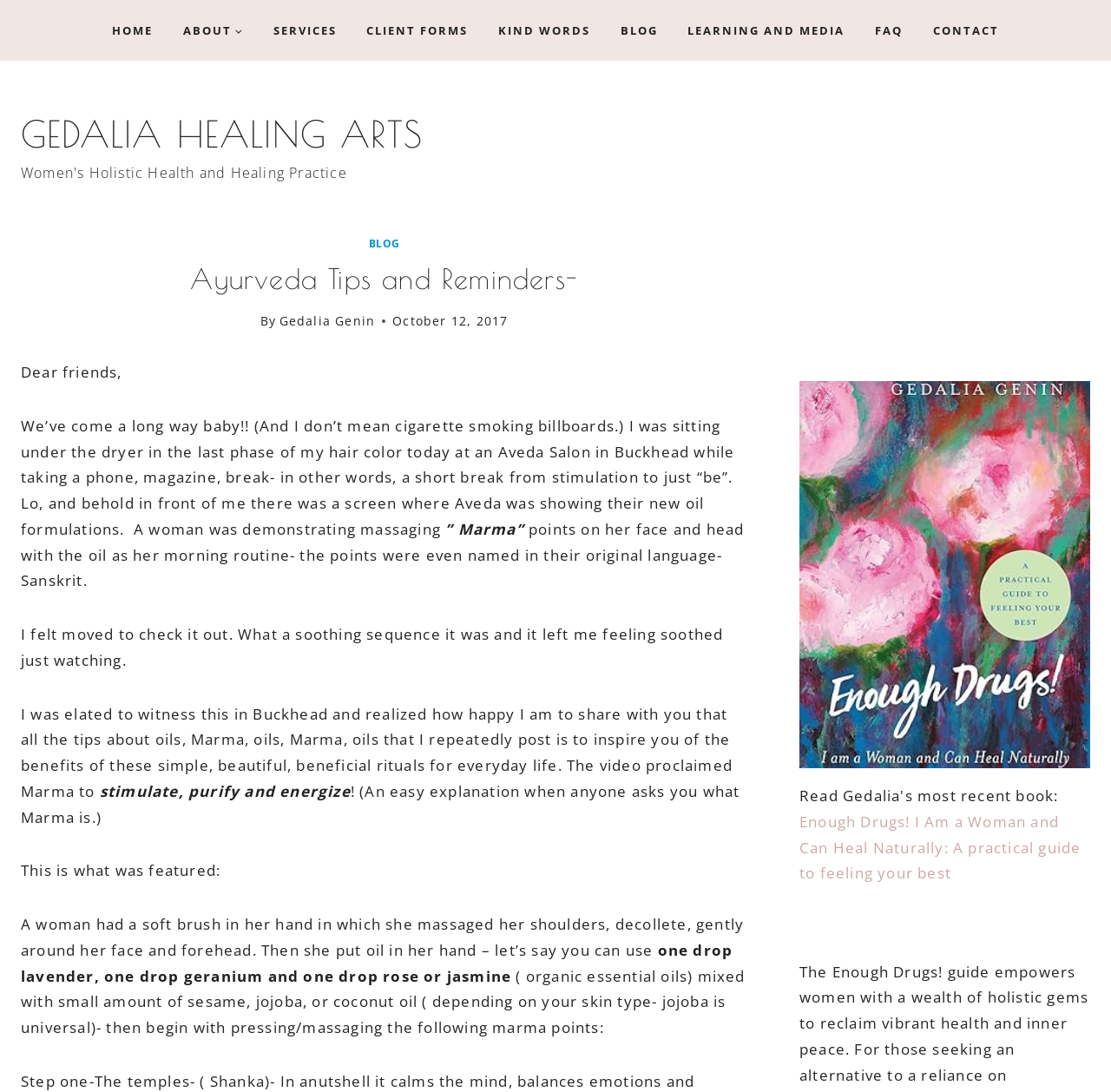Identify the bounding box coordinates for the region to click in order to carry out this instruction: "Go to the Home page". Provide the coordinates using four float numbers between 0 and 1, formatted as [left, top, right, bottom].

None